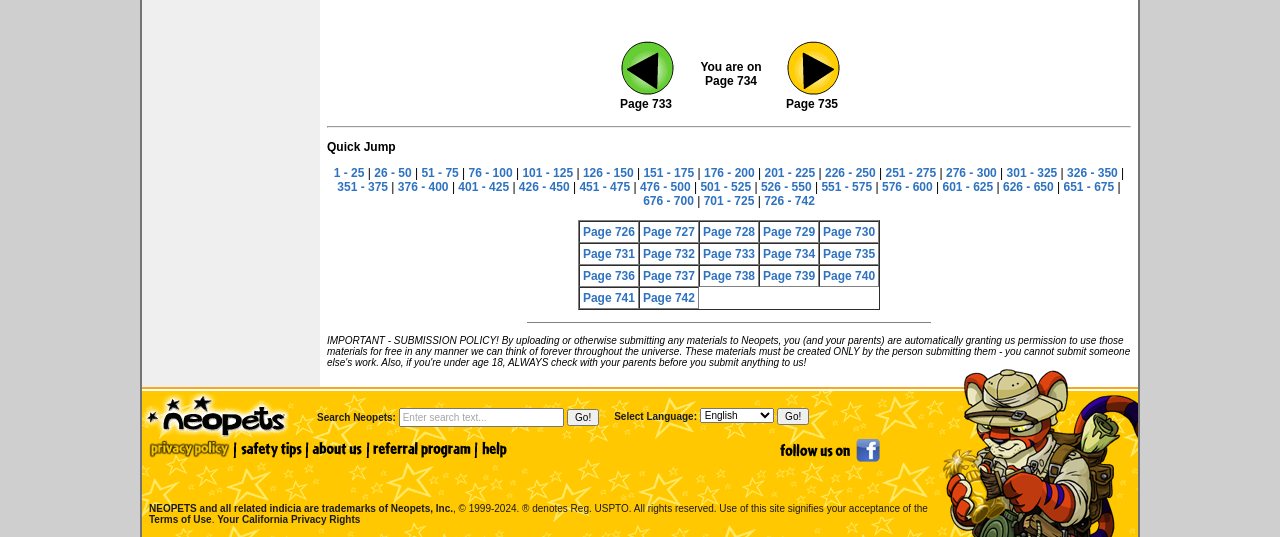Please answer the following question using a single word or phrase: 
How many pages are there in total?

Multiple pages